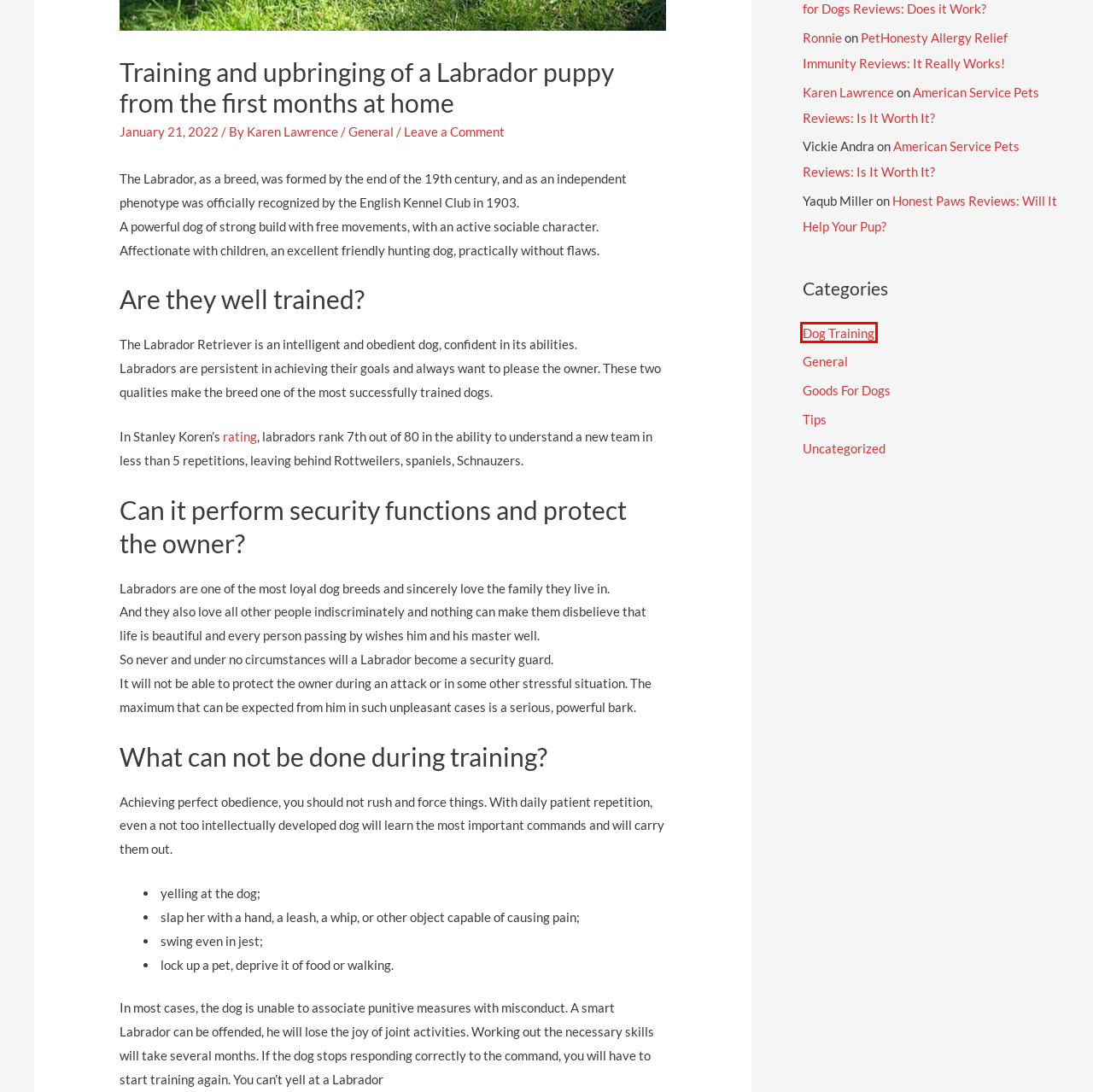Inspect the provided webpage screenshot, concentrating on the element within the red bounding box. Select the description that best represents the new webpage after you click the highlighted element. Here are the candidates:
A. Karen Lawrence - LabRes
B. Goods For Dogs - LabRes
C. Dog Training - LabRes
D. The Labrador breed in the apartment: the pros and cons of keeping at home - LabRes
E. Honest Paws Reviews: Can It Help Your Pet? [Crazy Truth]
F. PetHonesty Allergy Relief Immunity Reviews: Is it Worth It?
G. Uncategorized - LabRes
H. American Service Pets Reviews: Read Before Using [New Info]

C